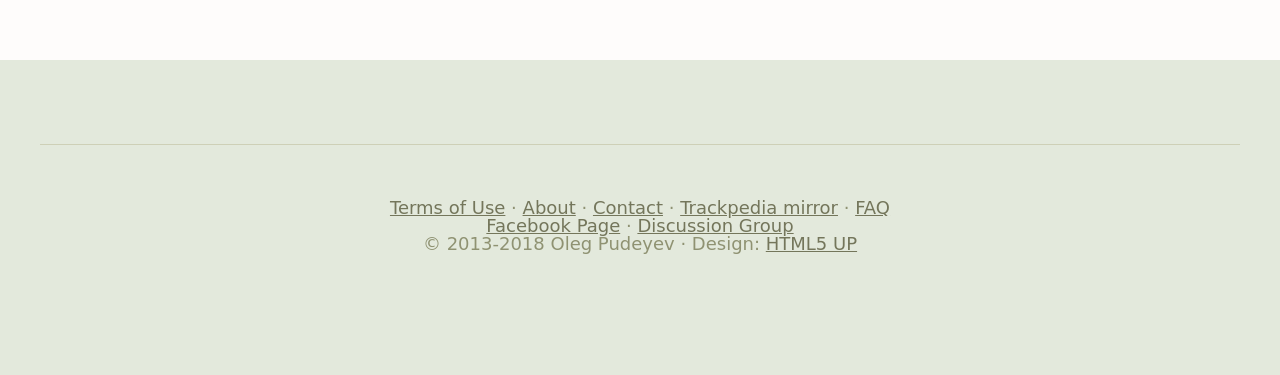How many links are there in the footer section?
Using the image, answer in one word or phrase.

7